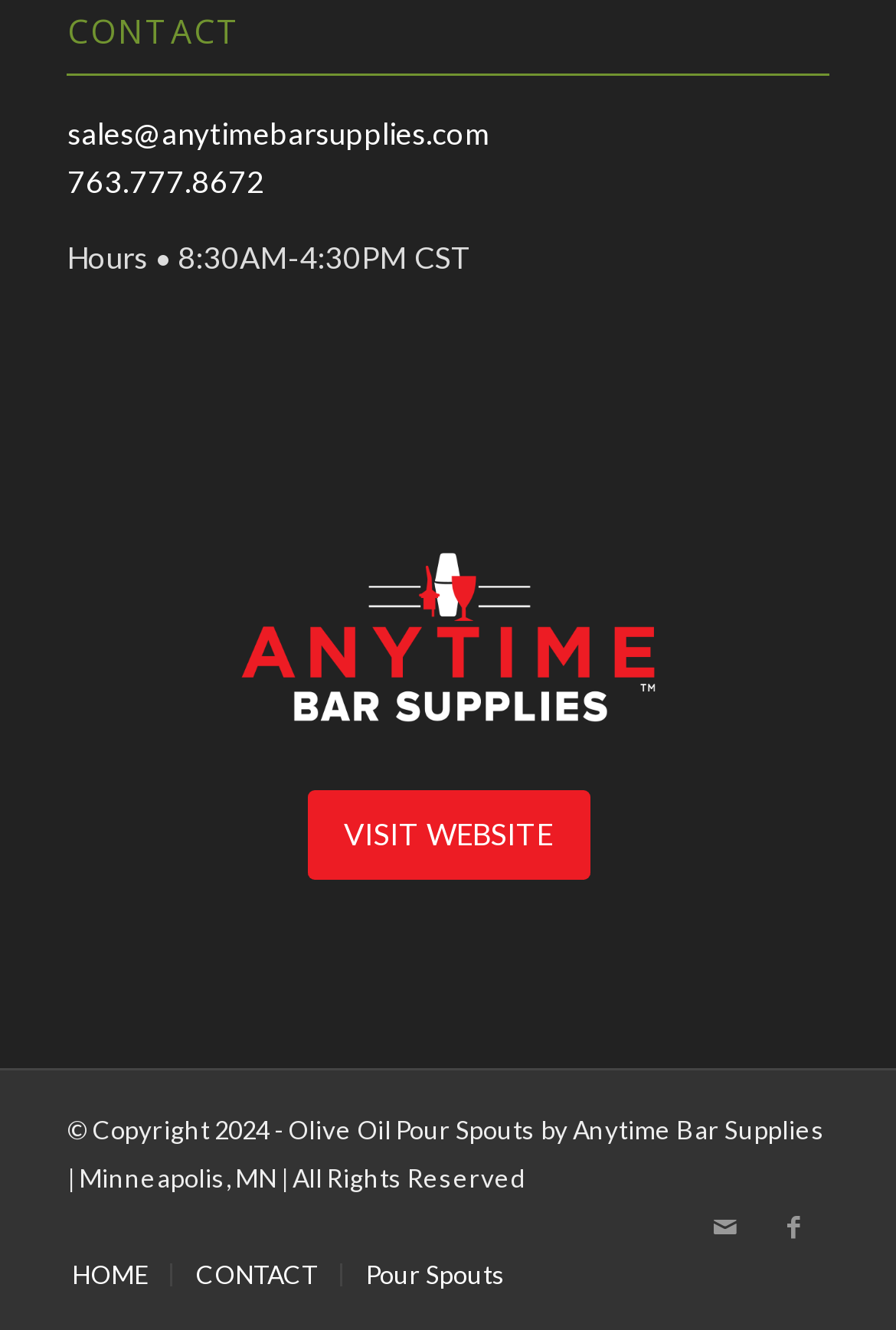What are the business hours?
Provide a detailed and extensive answer to the question.

I found the business hours by looking at the StaticText element with the text 'Hours • 8:30AM-4:30PM CST' which is located at the top of the page, indicating it's a business hour information.